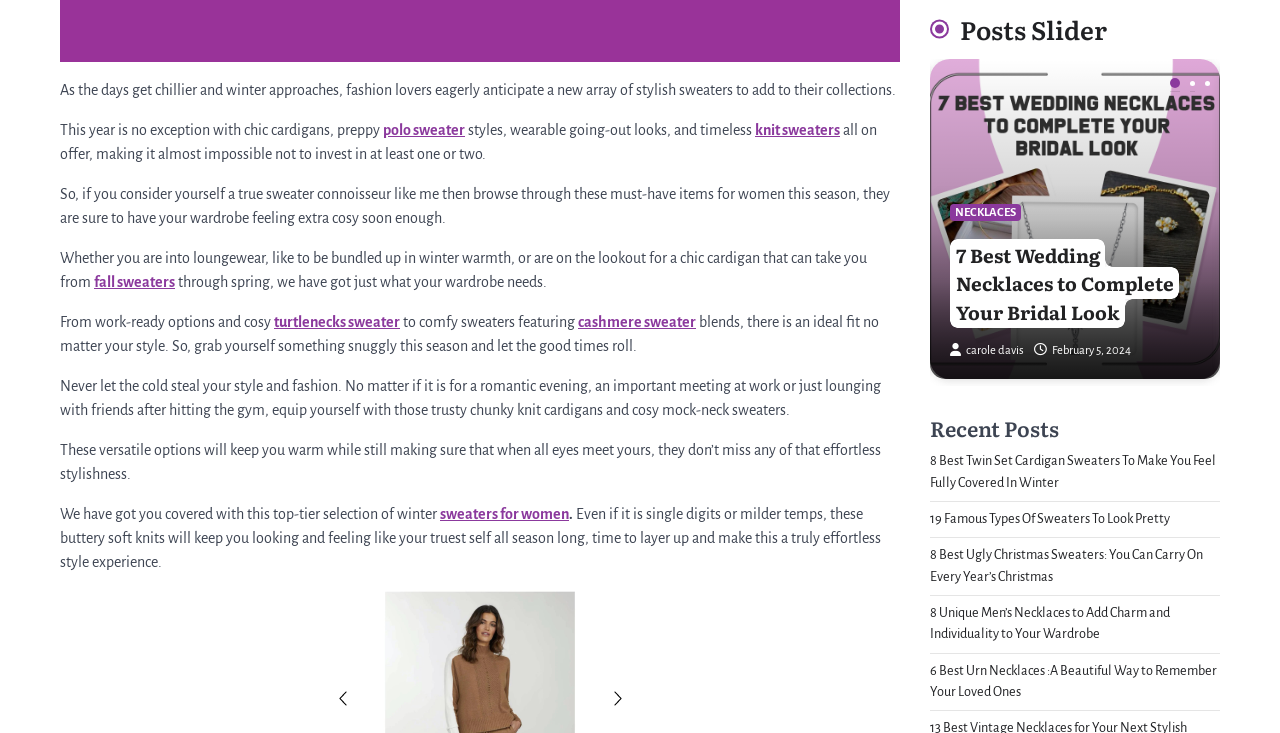Identify the bounding box coordinates of the region that needs to be clicked to carry out this instruction: "Explore the article about 8 Best Twin Set Cardigan Sweaters To Make You Feel Fully Covered In Winter". Provide these coordinates as four float numbers ranging from 0 to 1, i.e., [left, top, right, bottom].

[0.727, 0.62, 0.95, 0.668]